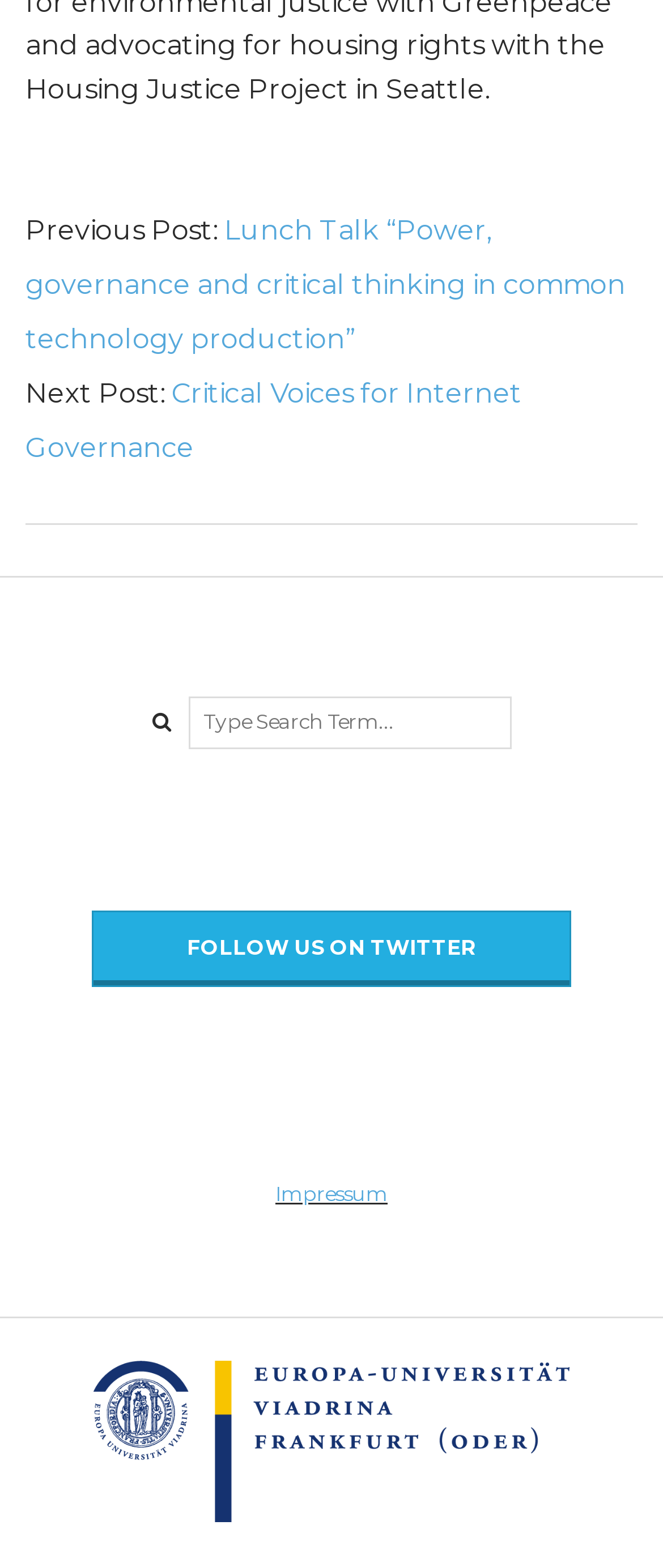Extract the bounding box of the UI element described as: "Follow us on twitter".

[0.138, 0.58, 0.862, 0.63]